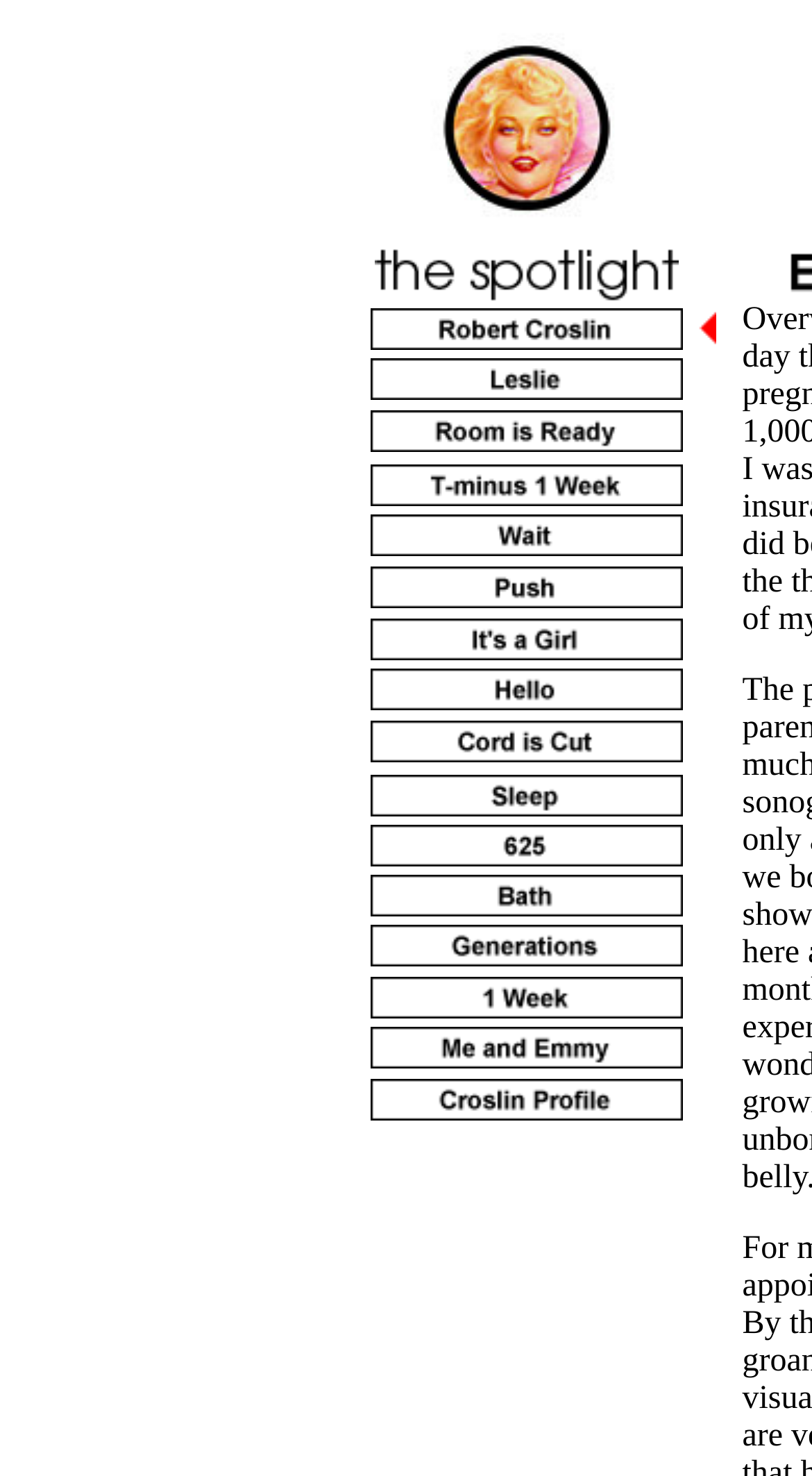Summarize the webpage with a detailed and informative caption.

The webpage is a grid-based layout, with multiple grid cells arranged in a vertical column. Each grid cell contains a link and an image. There are a total of 25 grid cells, with 24 of them containing a link and an image, and one empty grid cell.

The links and images are arranged in a consistent pattern, with the link located above the image in each grid cell. The images are all roughly the same size, with a width that spans about 38% of the page and a height that ranges from 5% to 10% of the page.

The grid cells are stacked vertically, with each cell positioned directly below the previous one. The top-left corner of the grid cells is aligned with the top-left corner of the page, and the bottom-right corner of the grid cells is aligned with the bottom-right corner of the page.

There are no visible headings, paragraphs, or blocks of text on the page. The focus of the page appears to be on the images and links, which are arranged in a clean and organized manner.